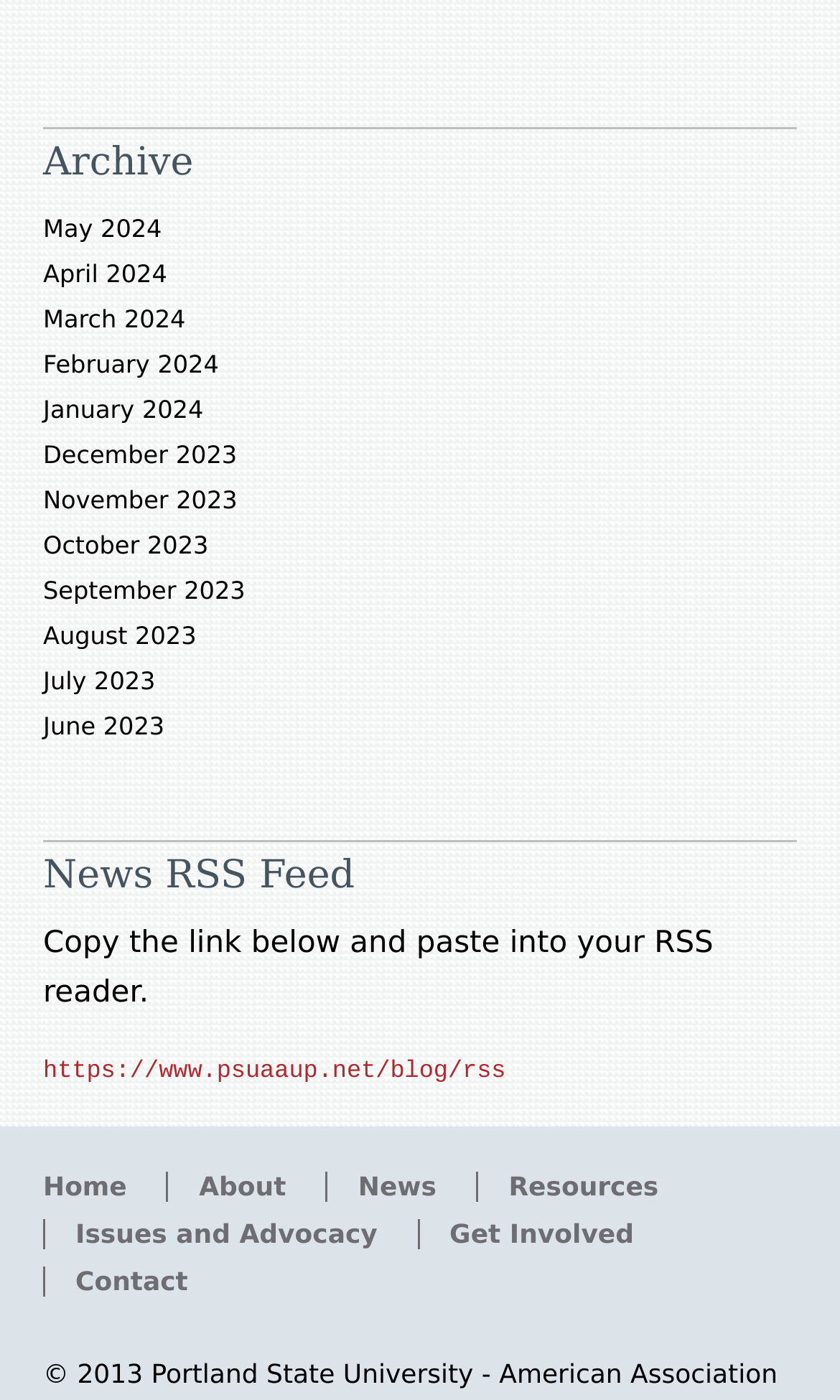Determine the bounding box coordinates for the clickable element to execute this instruction: "Read news from May 2024". Provide the coordinates as four float numbers between 0 and 1, i.e., [left, top, right, bottom].

[0.051, 0.154, 0.193, 0.174]